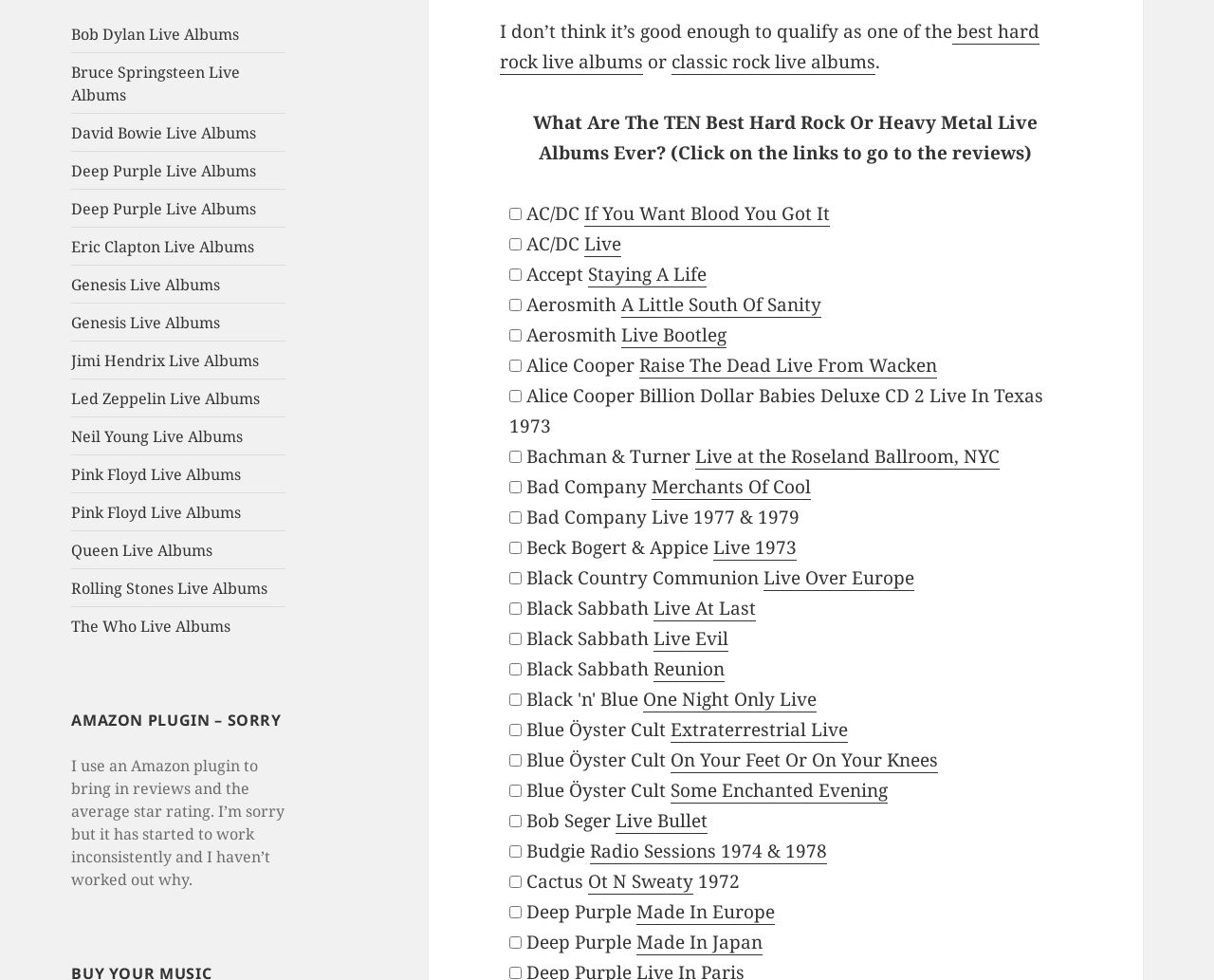Kindly respond to the following question with a single word or a brief phrase: 
What type of albums are listed on the webpage?

Hard rock and heavy metal live albums